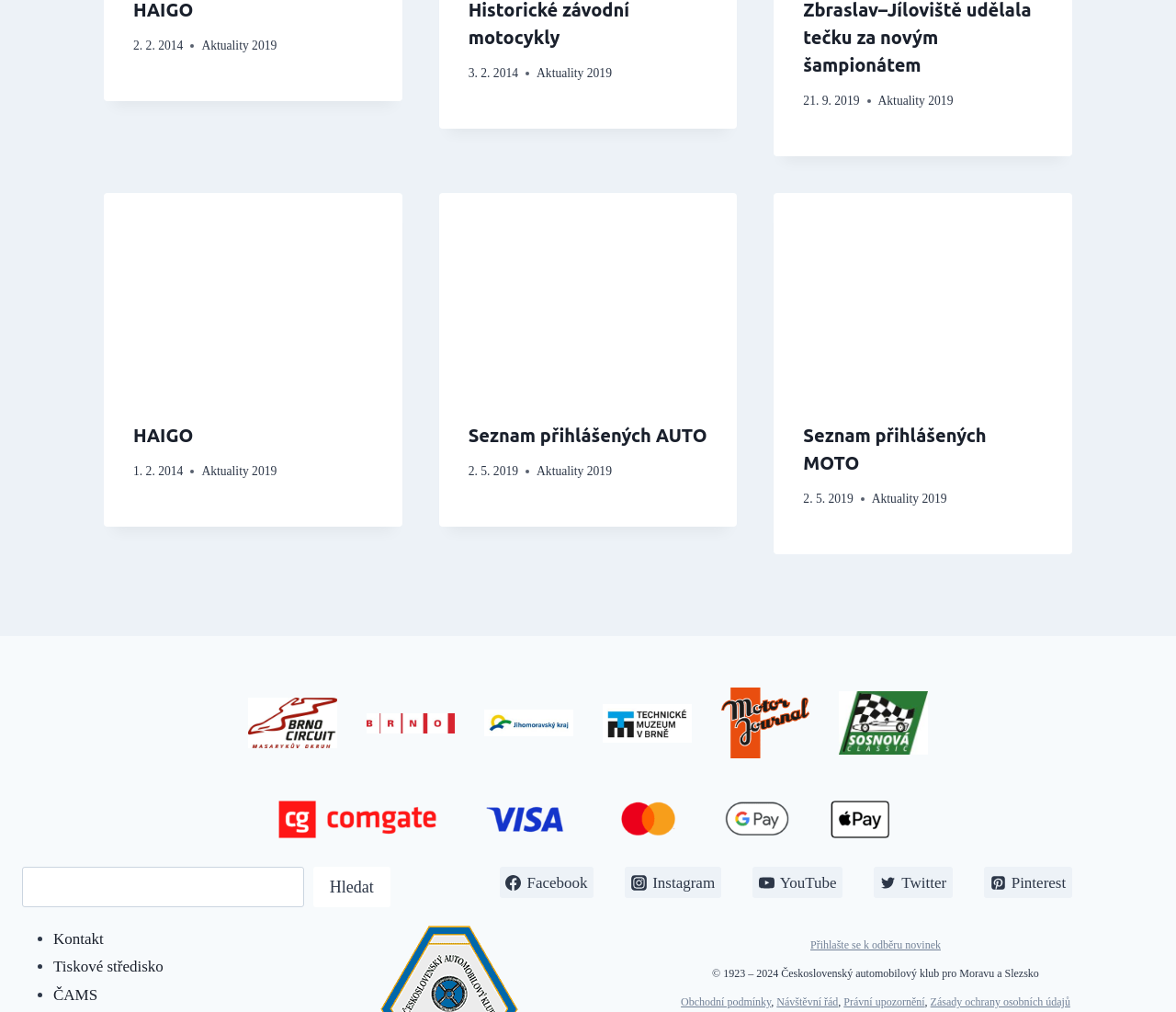What is the copyright year range?
Based on the screenshot, respond with a single word or phrase.

1923 – 2024